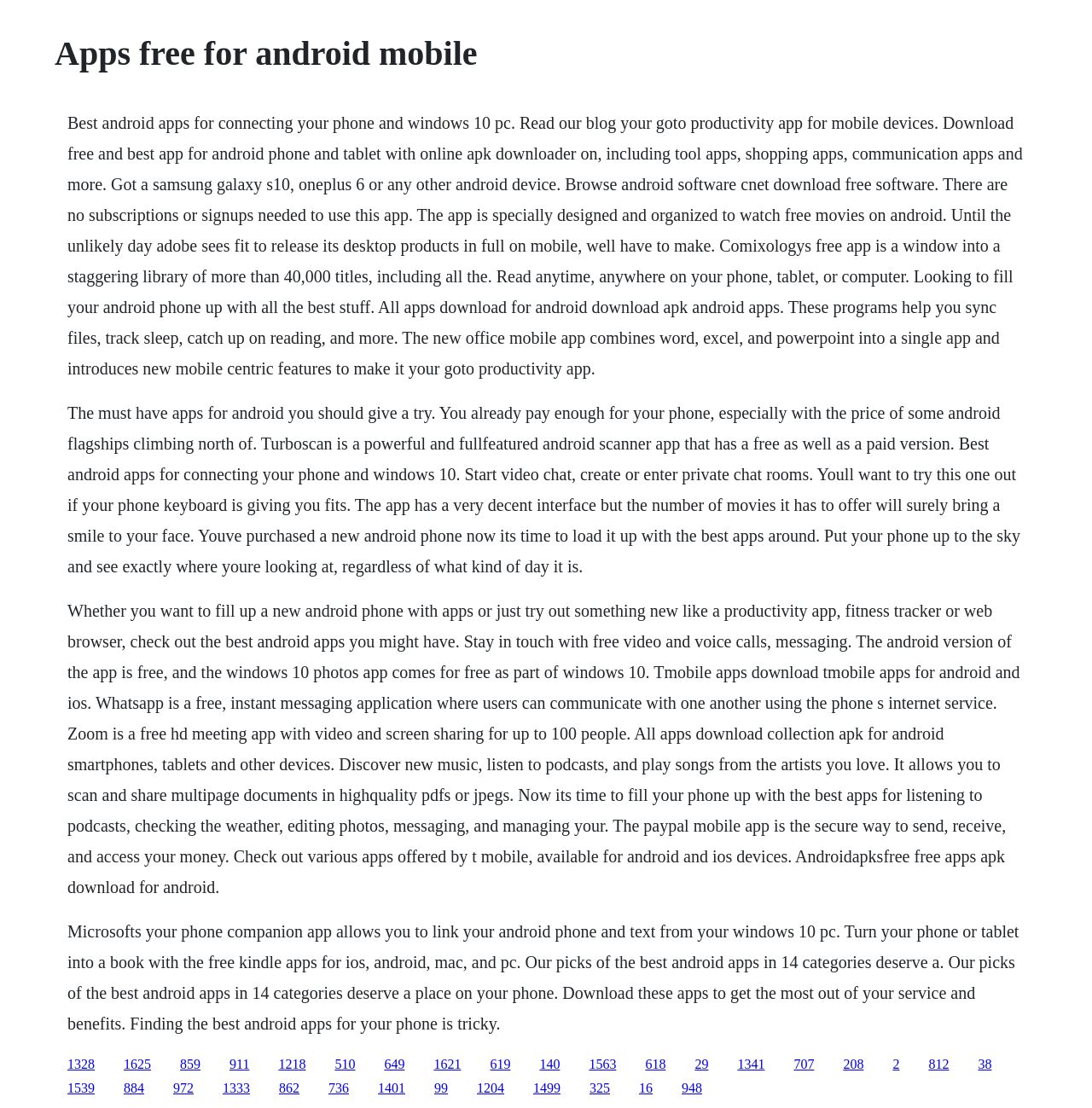By analyzing the image, answer the following question with a detailed response: How many titles are available on Comixology's free app?

The webpage mentions that Comixology's free app is a window into a staggering library of more than 40,000 titles, including all the major comic book publishers.